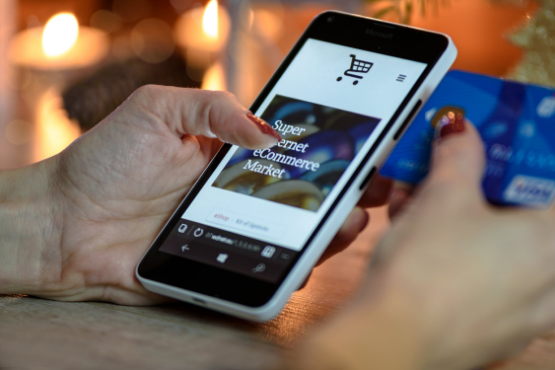Give a complete and detailed account of the image.

The image showcases a close-up of a person's hand interacting with a smartphone displaying an eCommerce website, specifically focused on the purchasing process. The screen prominently features a shopping cart icon, hinting at online shopping capabilities. In the foreground, the individual holds a credit card, suggesting they are in the process of making a payment. The blurred background is softly illuminated, creating a warm, inviting atmosphere, hinting at a cozy setting perfect for online shopping. This captures the essence of modern convenience in the payments landscape, aligning with the innovative offerings of point of sale services aimed at empowering businesses in the digital marketplace.